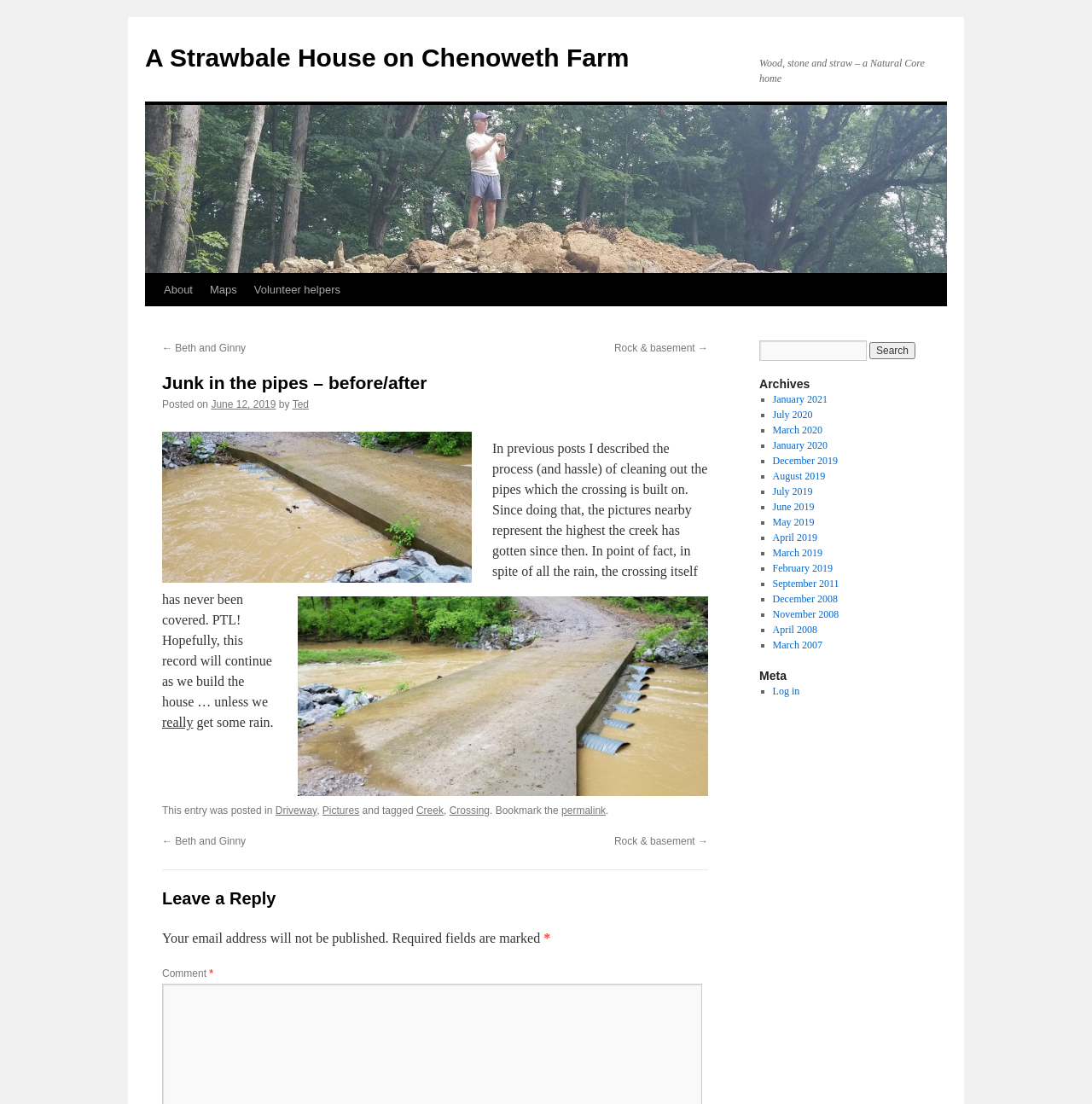What is the category of the post?
By examining the image, provide a one-word or phrase answer.

Driveway, Pictures, Creek, Crossing